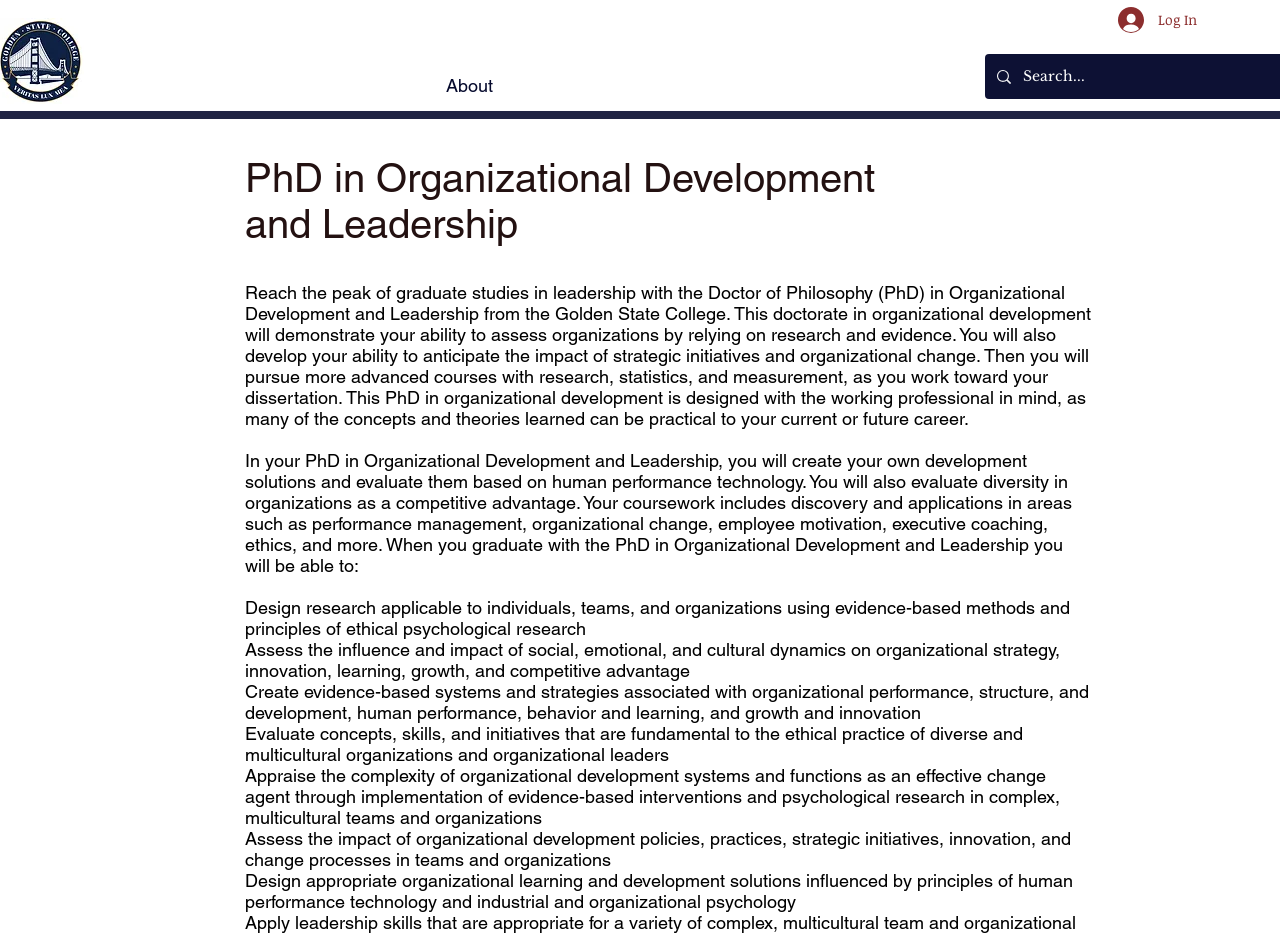What is the role of research in the degree program?
Provide a concise answer using a single word or phrase based on the image.

To assess organizations